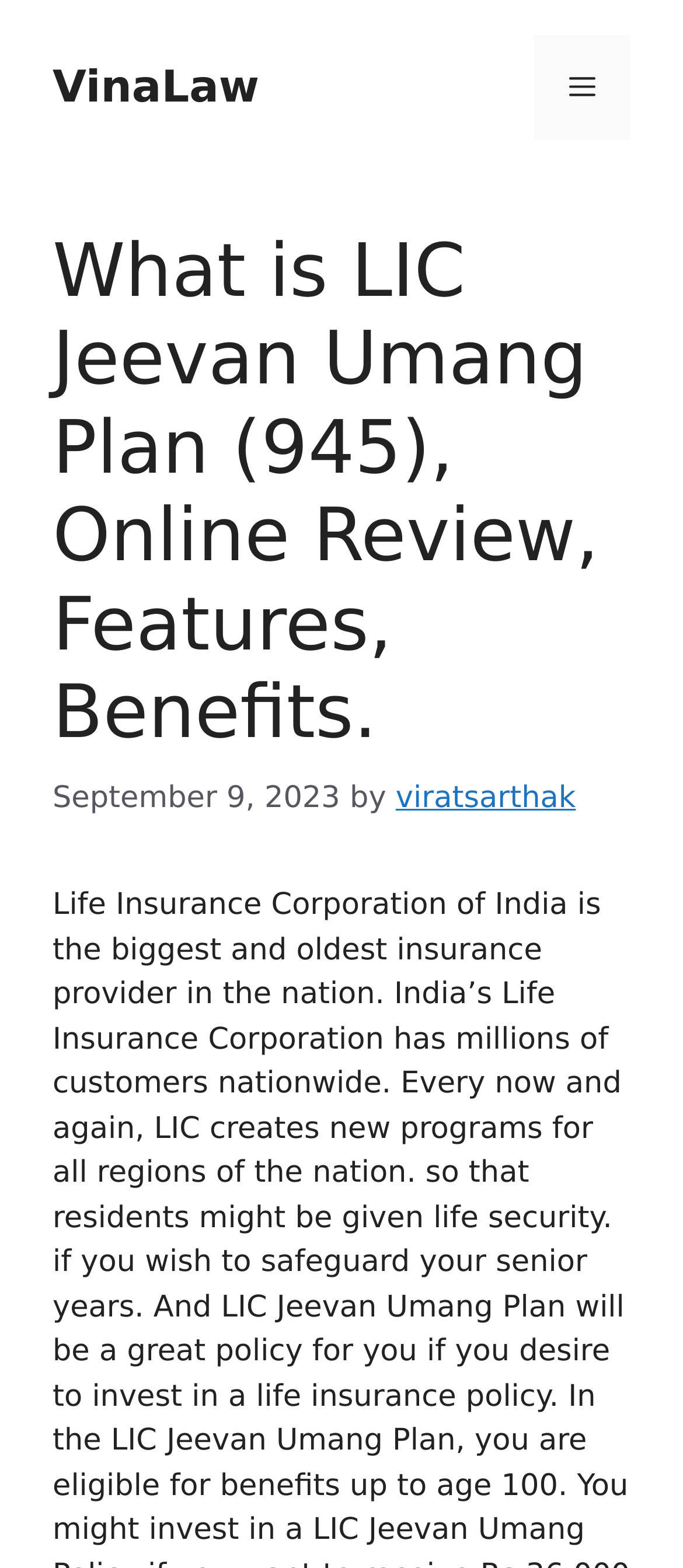Is the navigation menu expanded?
Please ensure your answer to the question is detailed and covers all necessary aspects.

I determined the answer by examining the button element in the navigation section, which has an attribute 'expanded' set to 'False', indicating that the navigation menu is not expanded.